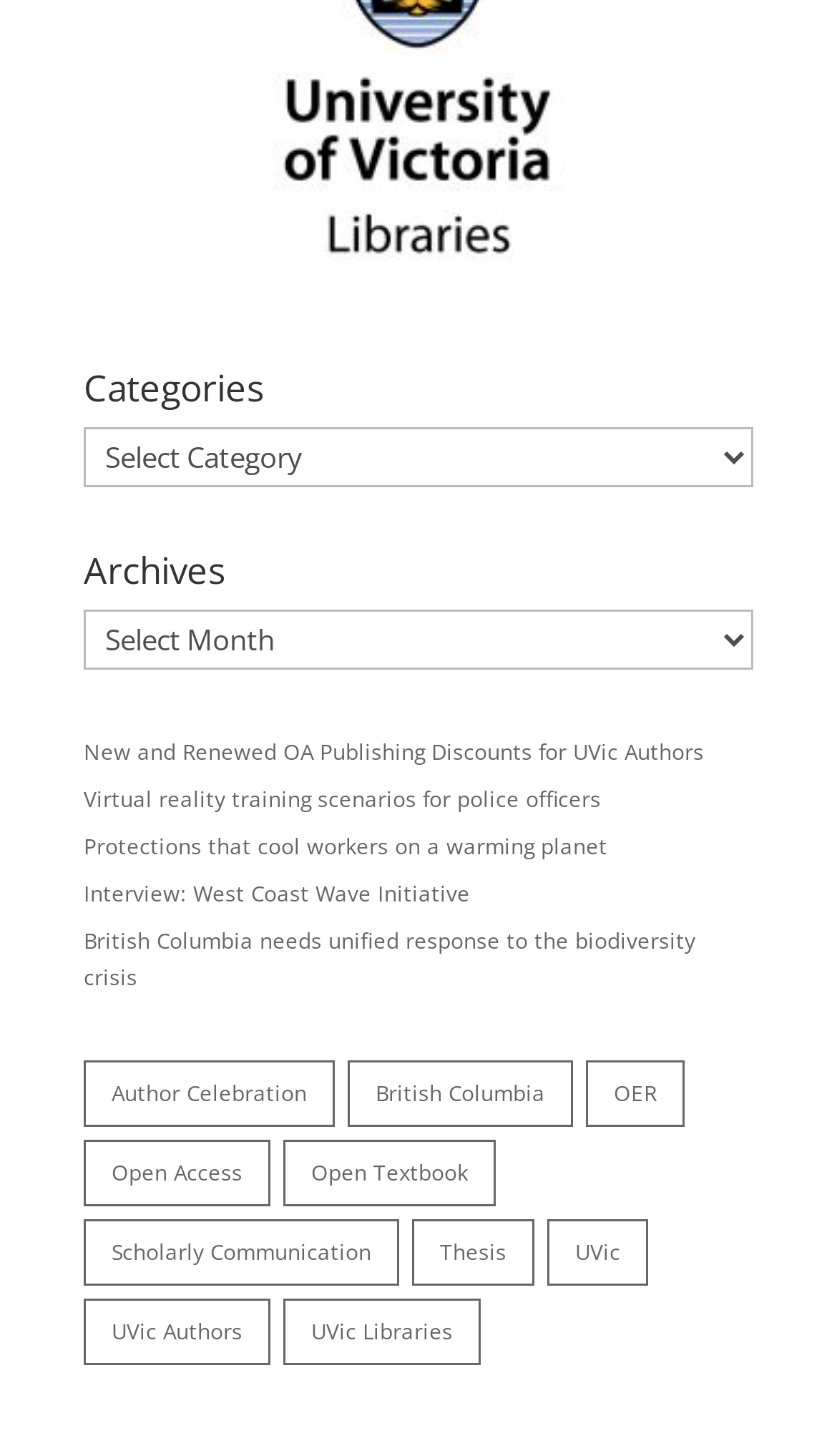Can you show the bounding box coordinates of the region to click on to complete the task described in the instruction: "View products in the 'Thomas' group"?

None